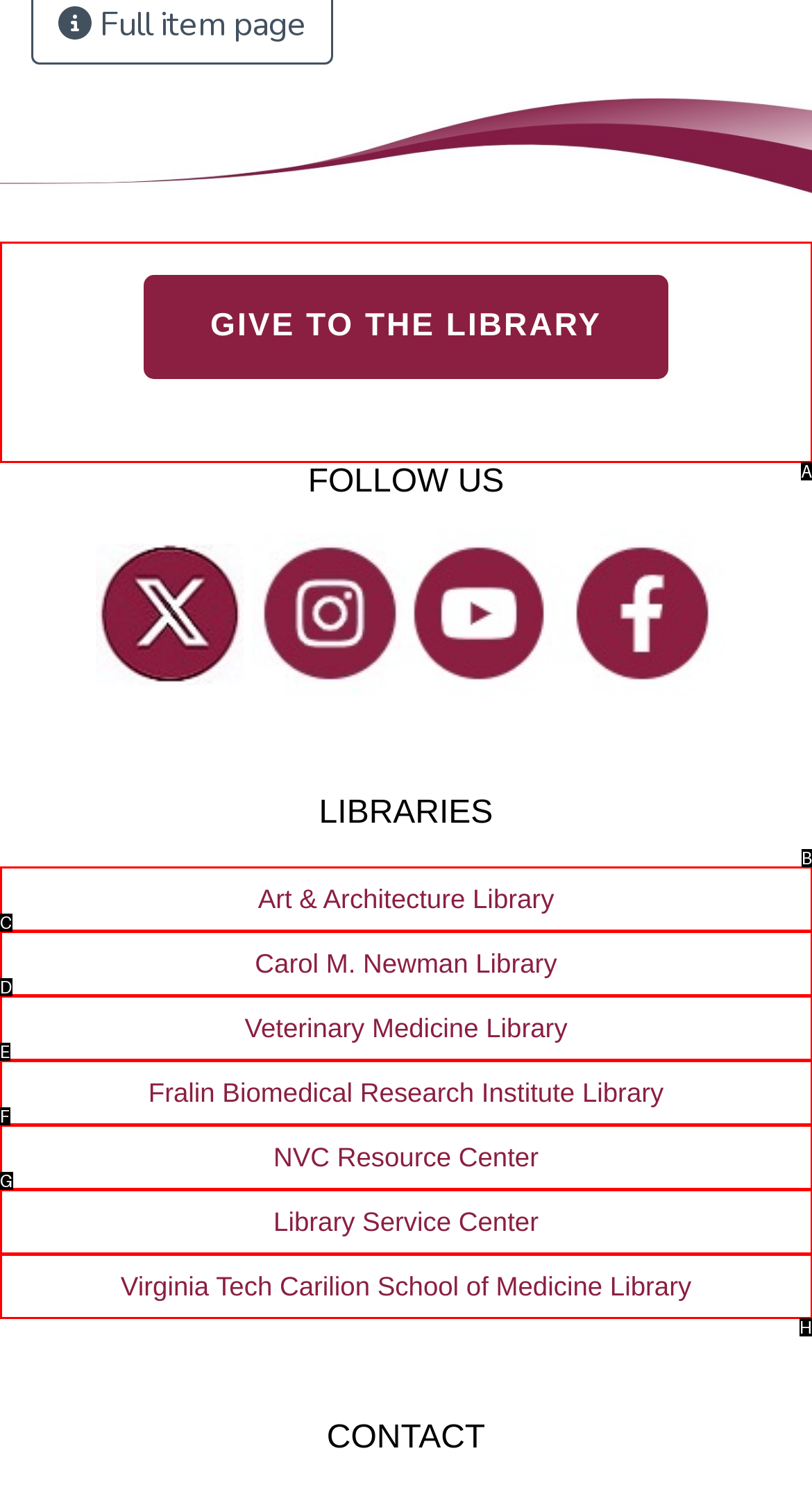Determine which HTML element fits the description: GIVE TO THE LIBRARY. Answer with the letter corresponding to the correct choice.

A